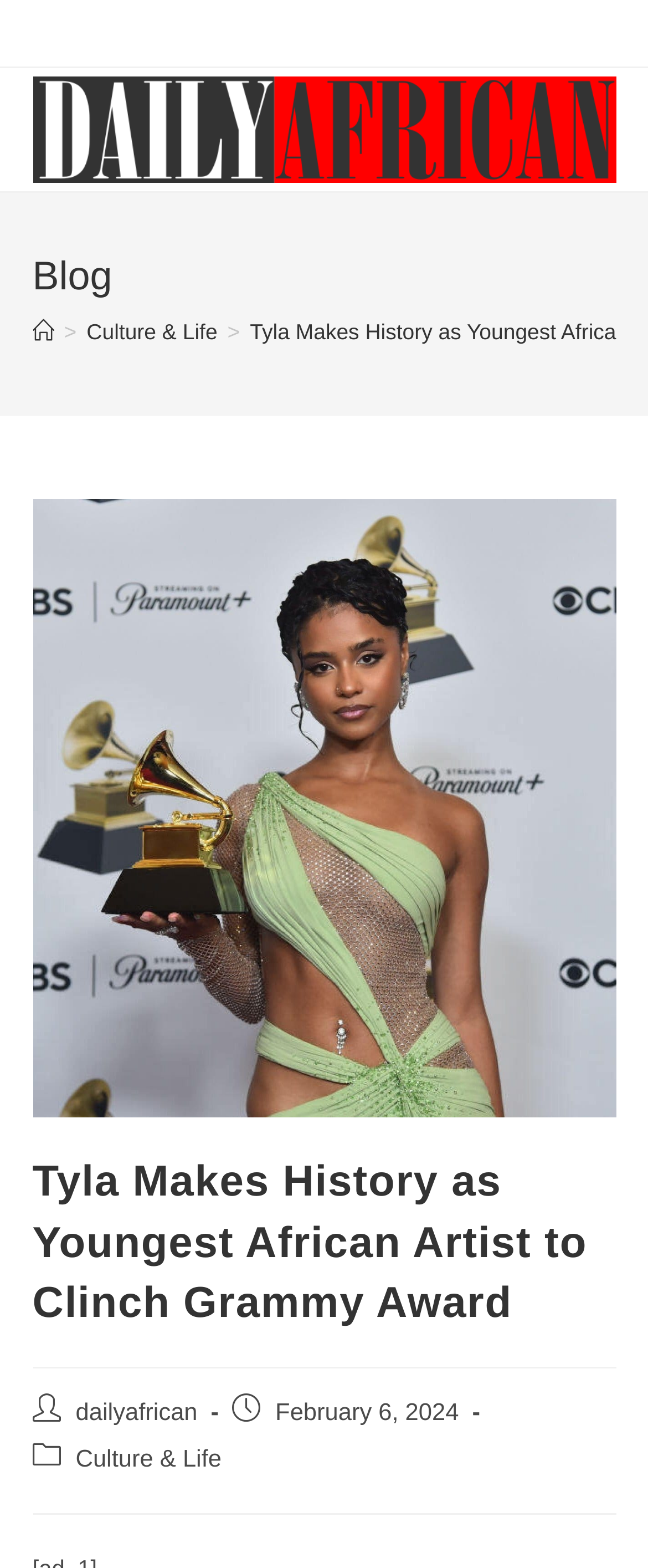Explain in detail what you observe on this webpage.

The webpage is about Tyla, a young African artist who has made history by winning a Grammy Award. At the top of the page, there is a logo of "Daily African" with a link to the website. Below the logo, there is a header section with a "Blog" heading and a navigation menu showing breadcrumbs, which includes links to "Home" and "Culture & Life".

On the left side of the page, there is a large image that takes up most of the page's width, with a caption that summarizes the article's content. Below the image, there is a heading that repeats the title of the article, "Tyla Makes History as Youngest African Artist to Clinch Grammy Award".

Further down the page, there is a section with metadata about the article, including the post author, publication date, and category. The post author is "dailyafrican", the publication date is February 6, 2024, and the category is "Culture & Life".